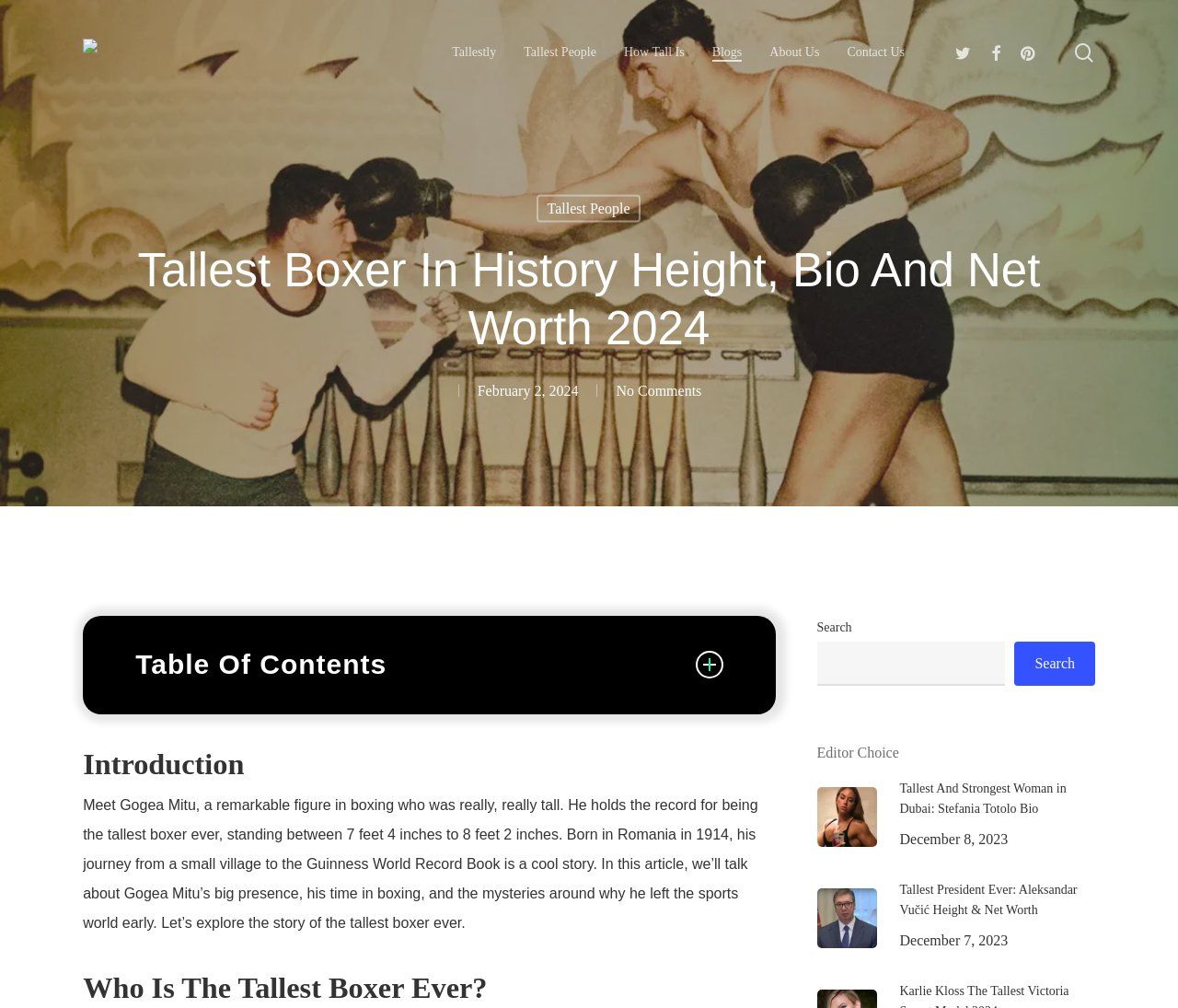What is the topic of the article? Please answer the question using a single word or phrase based on the image.

Gogea Mitu's life and career